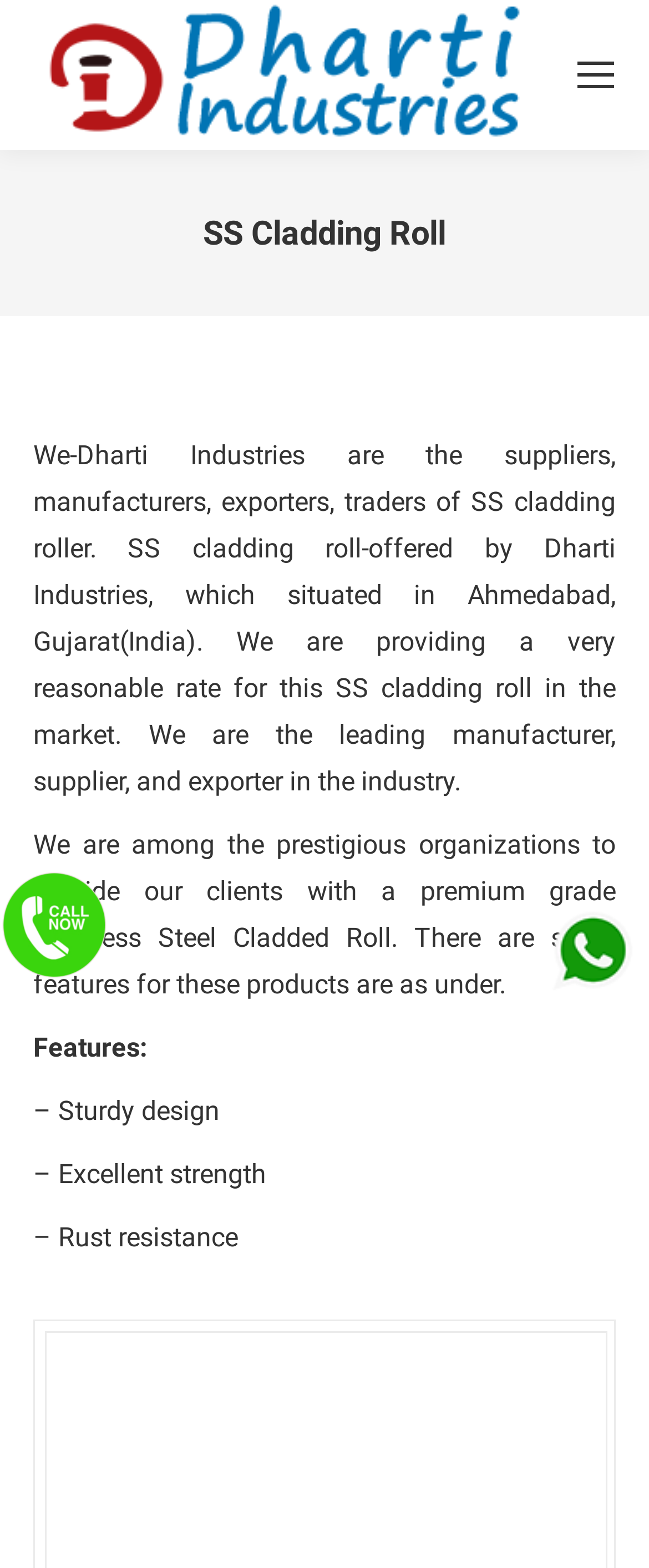Can you find and provide the main heading text of this webpage?

SS Cladding Roll